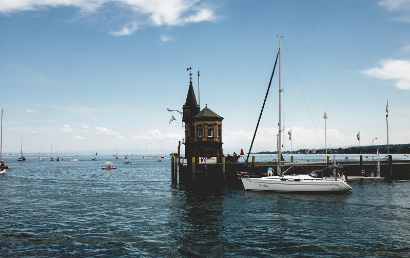Respond to the question with just a single word or phrase: 
What is reflected in the calm water?

Tranquil blue sky